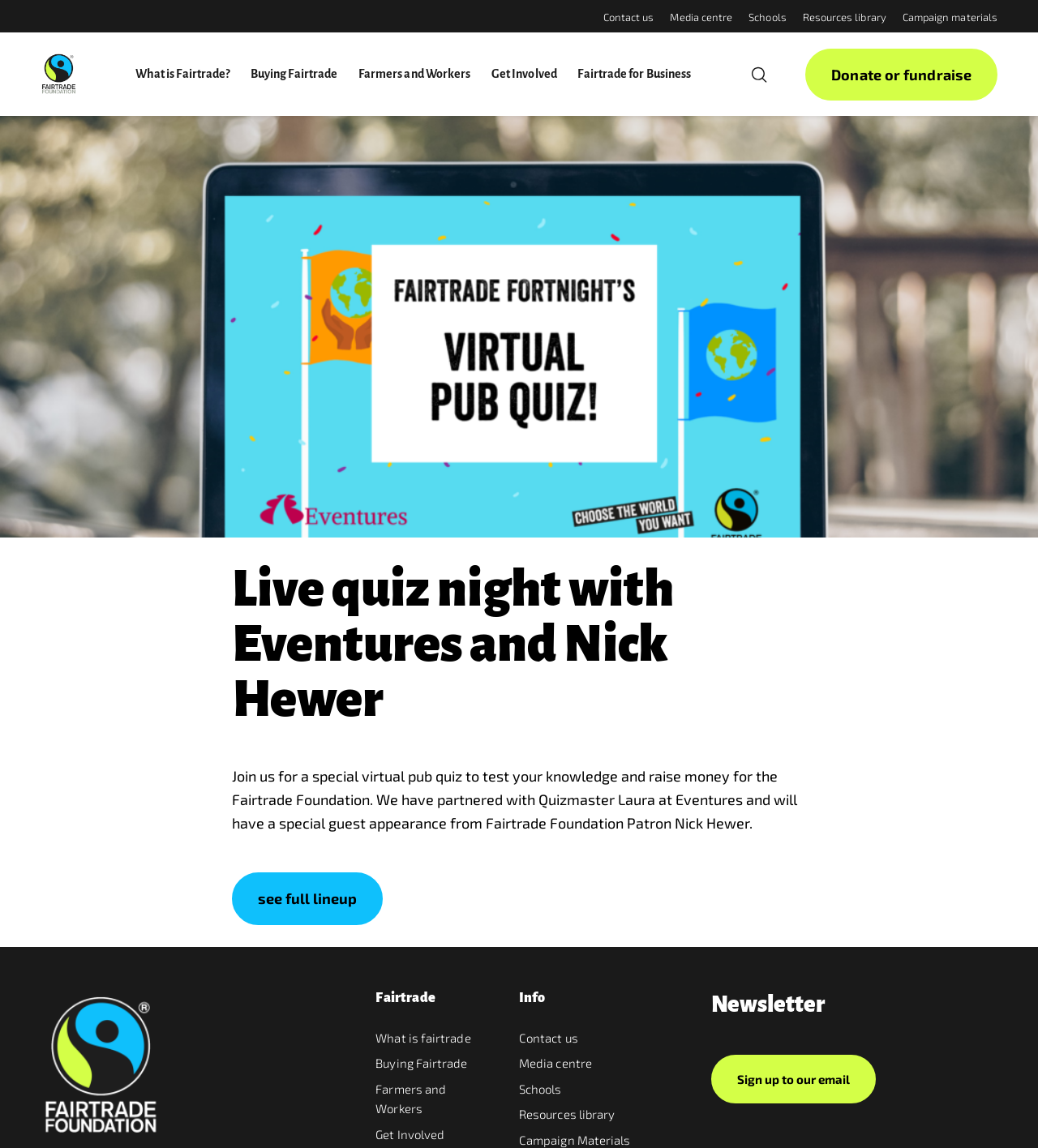Find the bounding box coordinates of the clickable area required to complete the following action: "Click Contact us".

[0.581, 0.009, 0.63, 0.02]